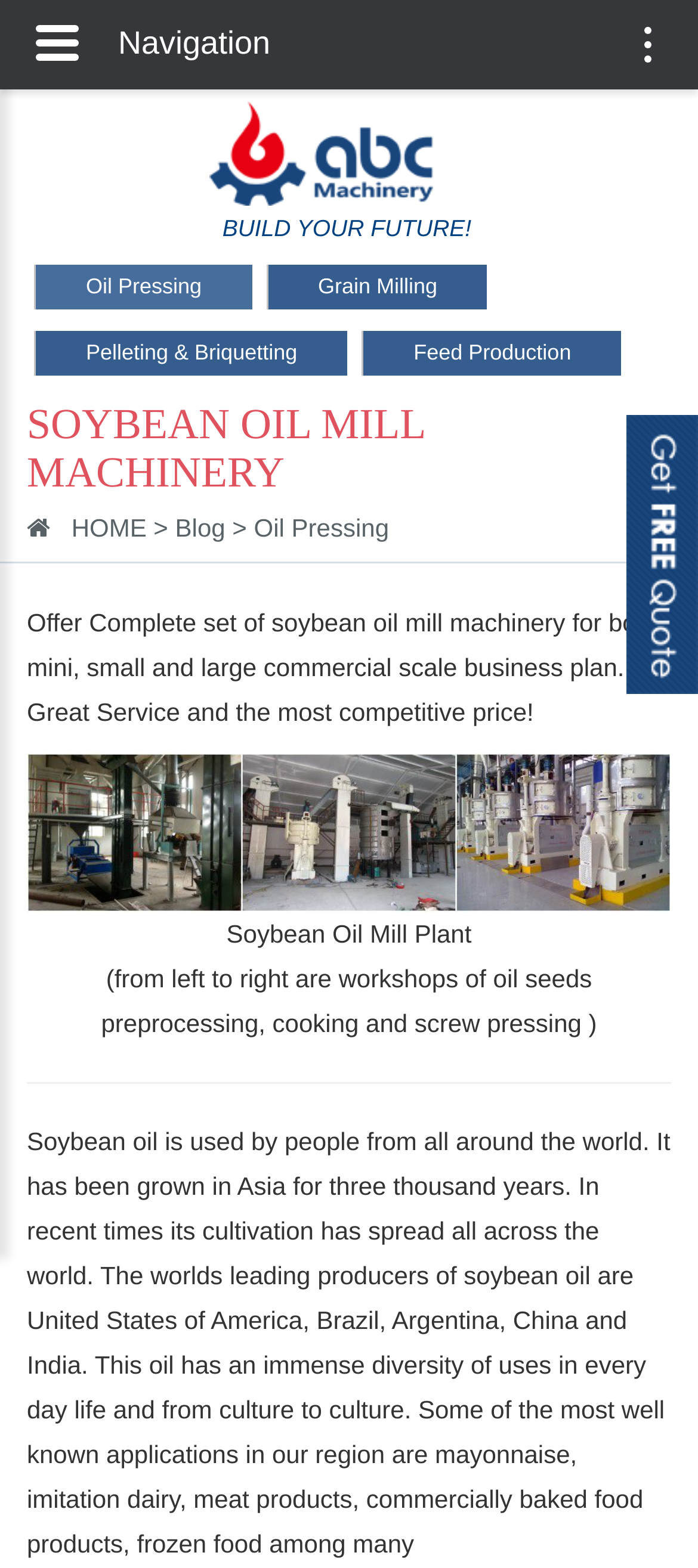Can you find the bounding box coordinates of the area I should click to execute the following instruction: "Click on HOME"?

[0.102, 0.328, 0.21, 0.346]